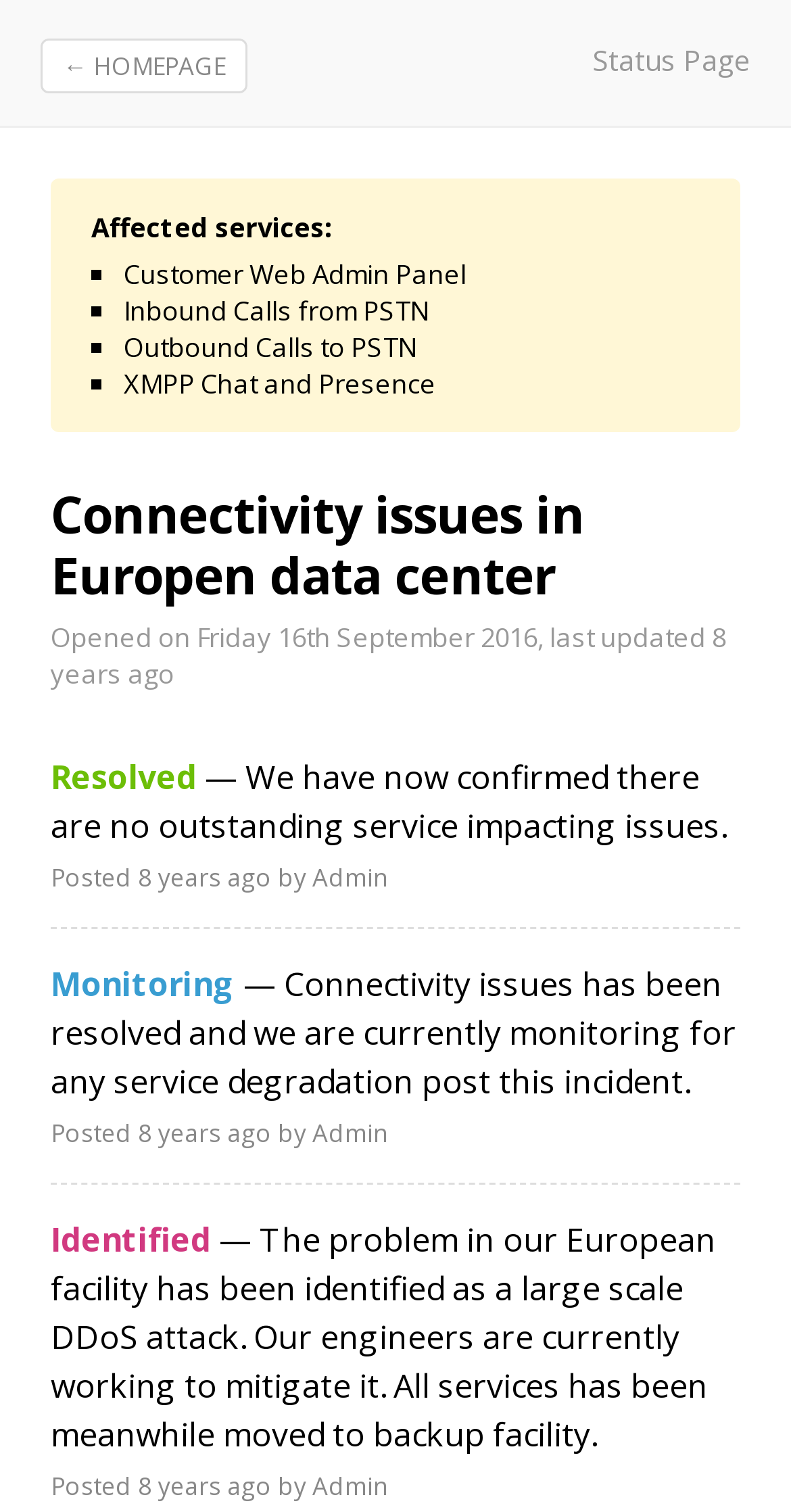Who posted the last update?
Look at the image and construct a detailed response to the question.

I looked at the static text 'Posted' and the corresponding time 'September 16, 2016 13:46', and then found the static text 'by Admin' which indicates who posted the last update.